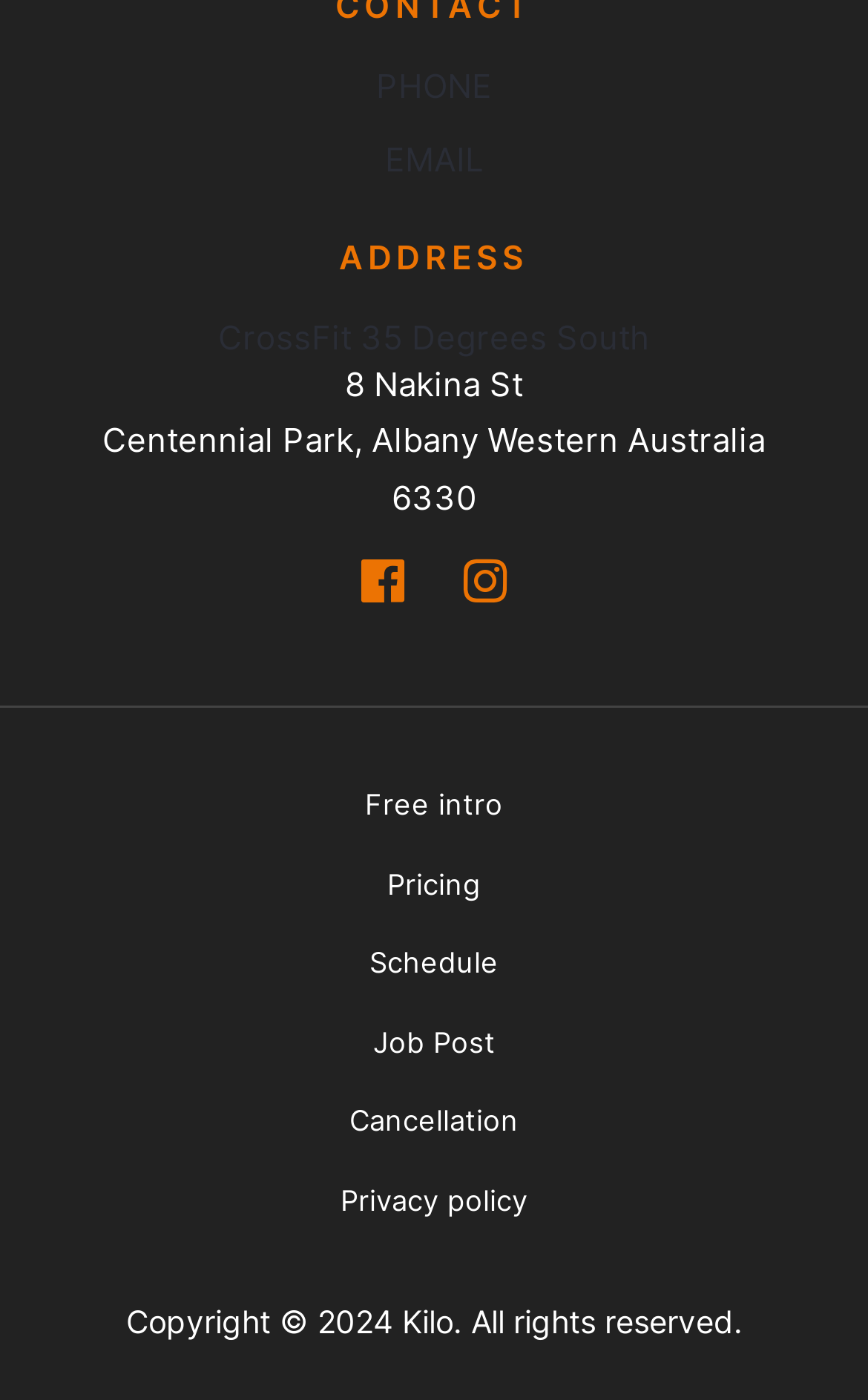Identify the bounding box coordinates of the specific part of the webpage to click to complete this instruction: "Follow us on facebook".

[0.415, 0.397, 0.482, 0.435]